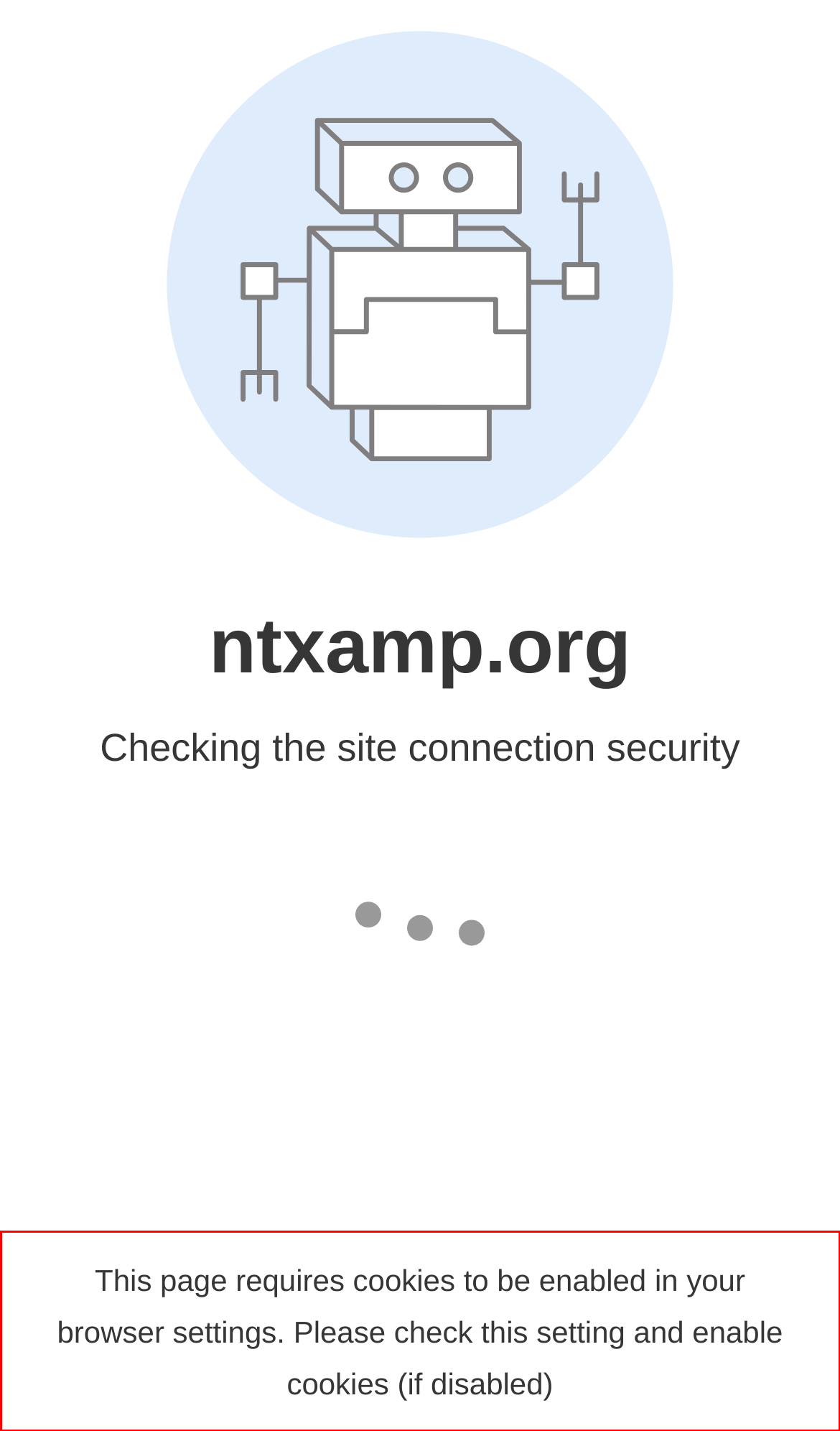You have a screenshot with a red rectangle around a UI element. Recognize and extract the text within this red bounding box using OCR.

This page requires cookies to be enabled in your browser settings. Please check this setting and enable cookies (if disabled)